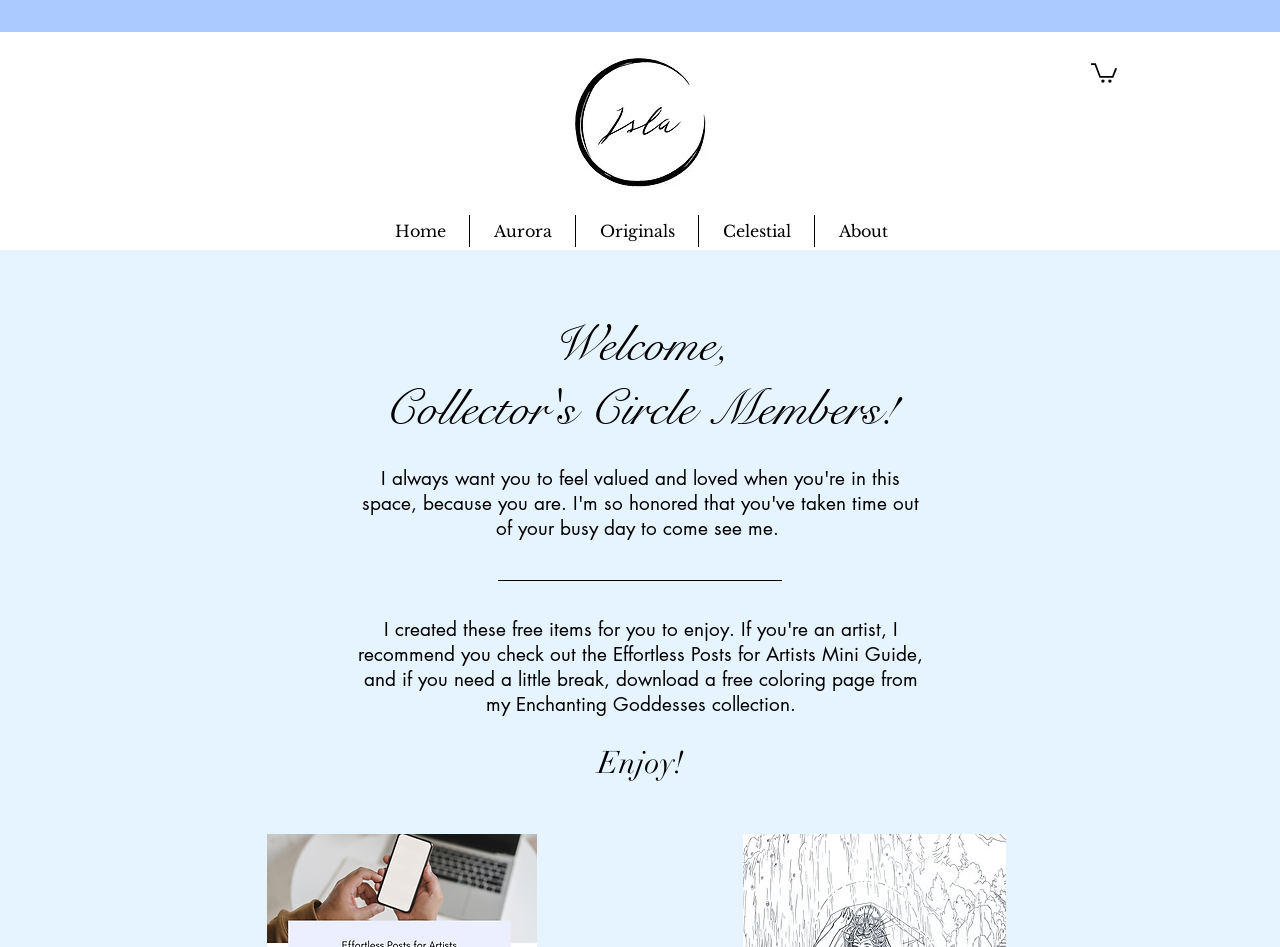What is the theme of the website?
Please answer the question with as much detail as possible using the screenshot.

Although not explicitly stated, the presence of navigation links like 'Aurora' and 'Originals' suggests that the website is related to art, possibly showcasing the work of Isla Jiang, the artist mentioned in the meta description.